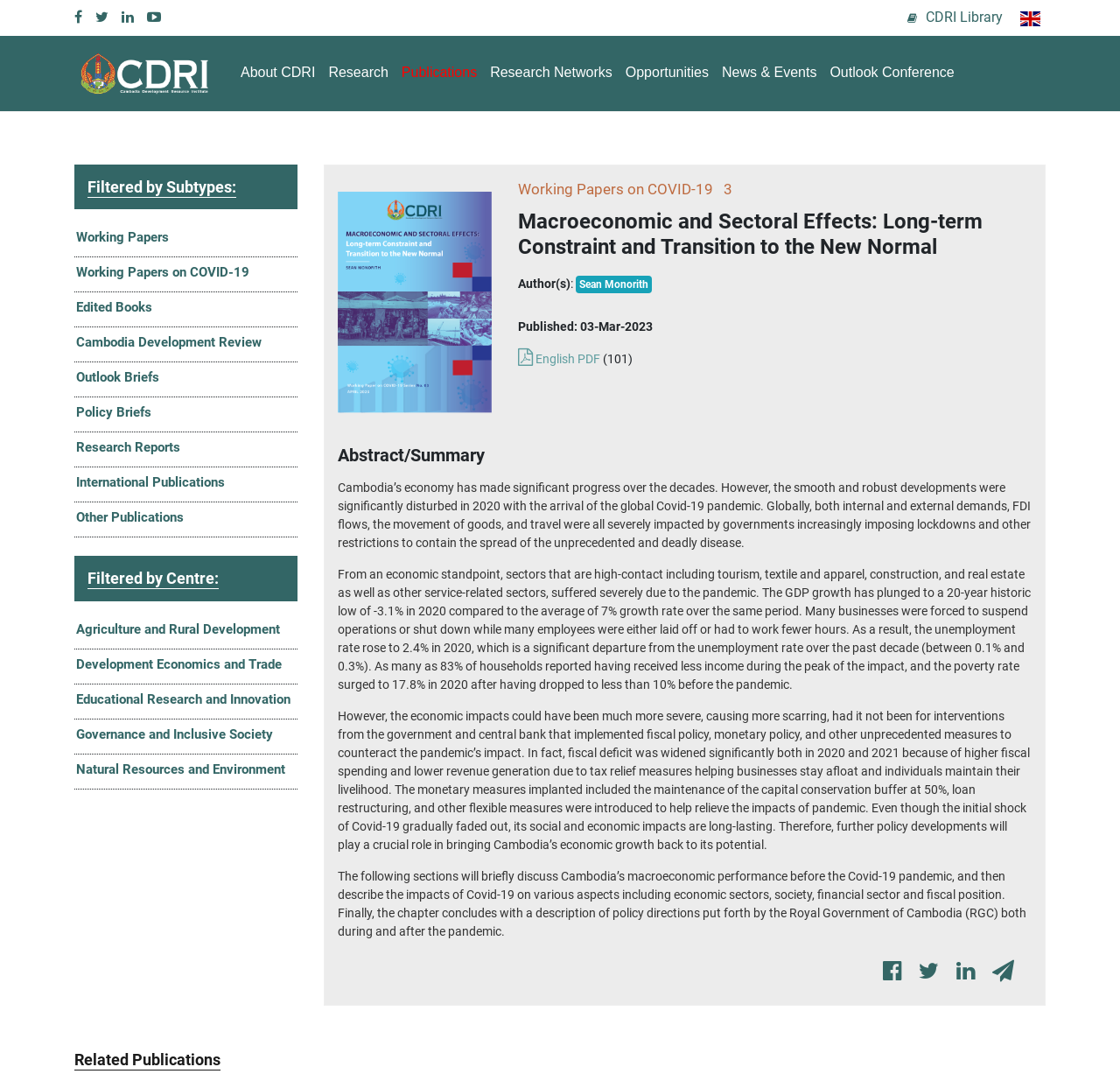Could you determine the bounding box coordinates of the clickable element to complete the instruction: "View the publication details of Macroeconomic and Sectoral Effects: Long-term Constraint and Transition to the New Normal"? Provide the coordinates as four float numbers between 0 and 1, i.e., [left, top, right, bottom].

[0.462, 0.194, 0.921, 0.24]